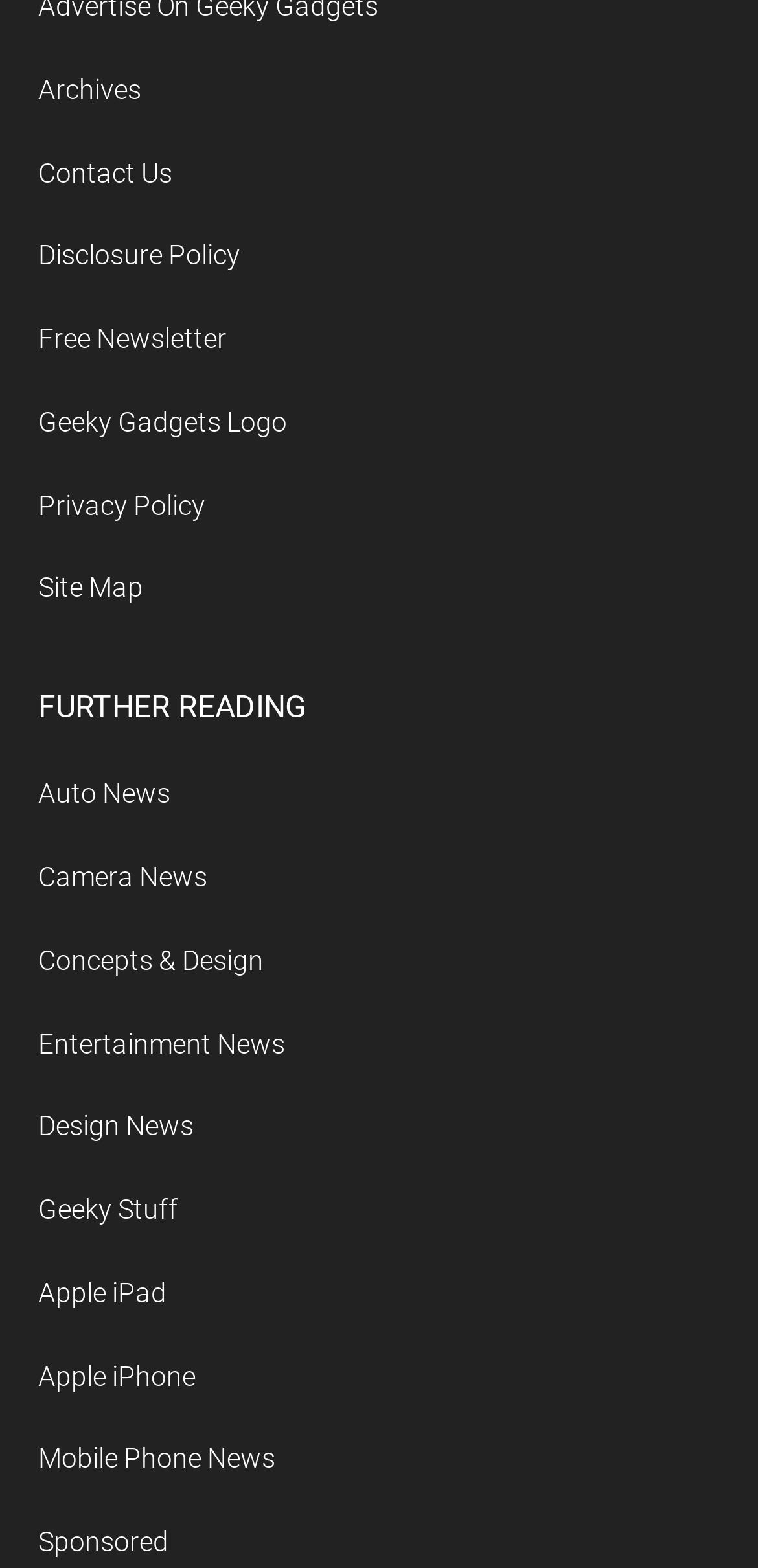Please locate the bounding box coordinates for the element that should be clicked to achieve the following instruction: "go to archives". Ensure the coordinates are given as four float numbers between 0 and 1, i.e., [left, top, right, bottom].

[0.05, 0.017, 0.186, 0.037]